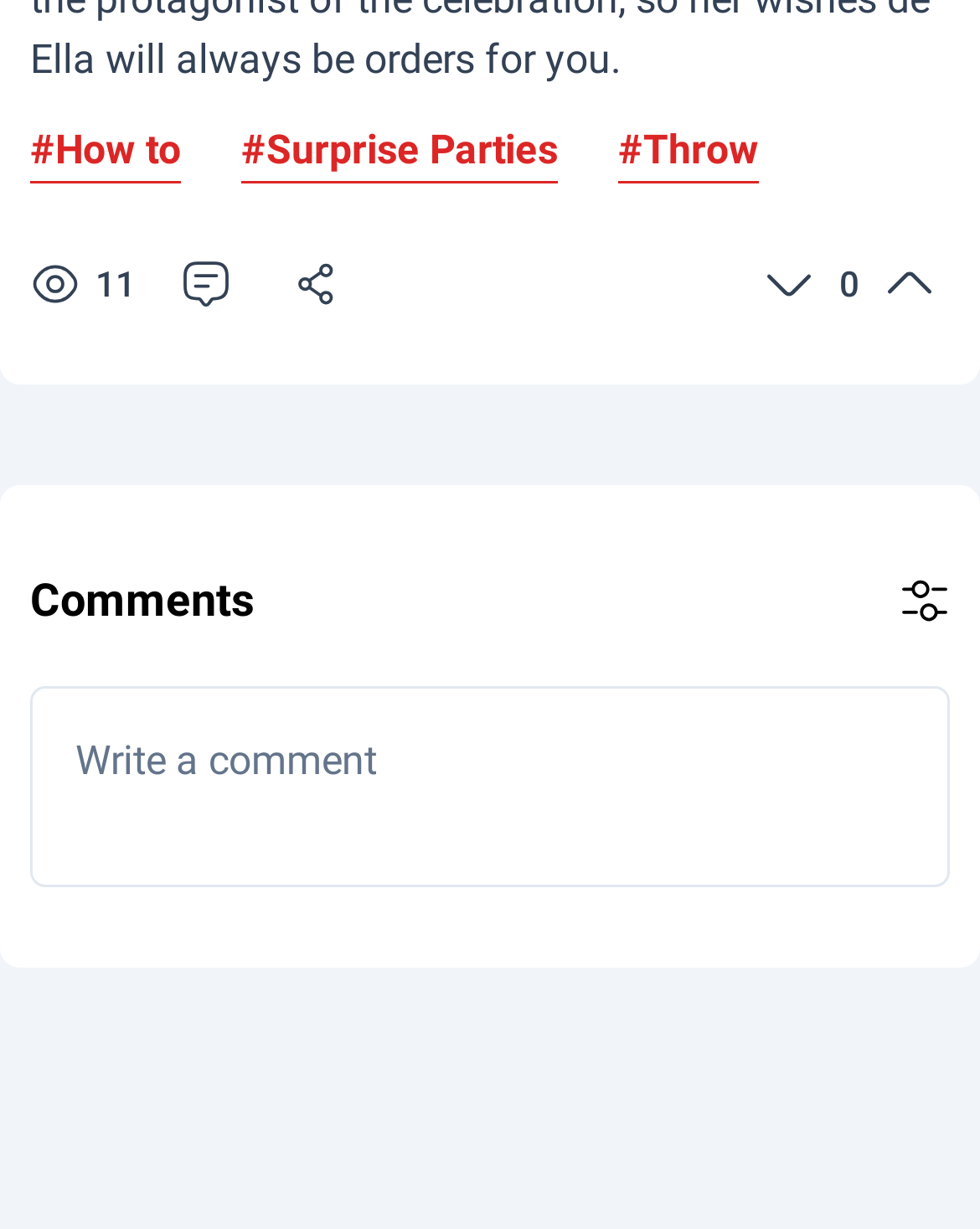What is the text of the first link?
Provide a concise answer using a single word or phrase based on the image.

How to